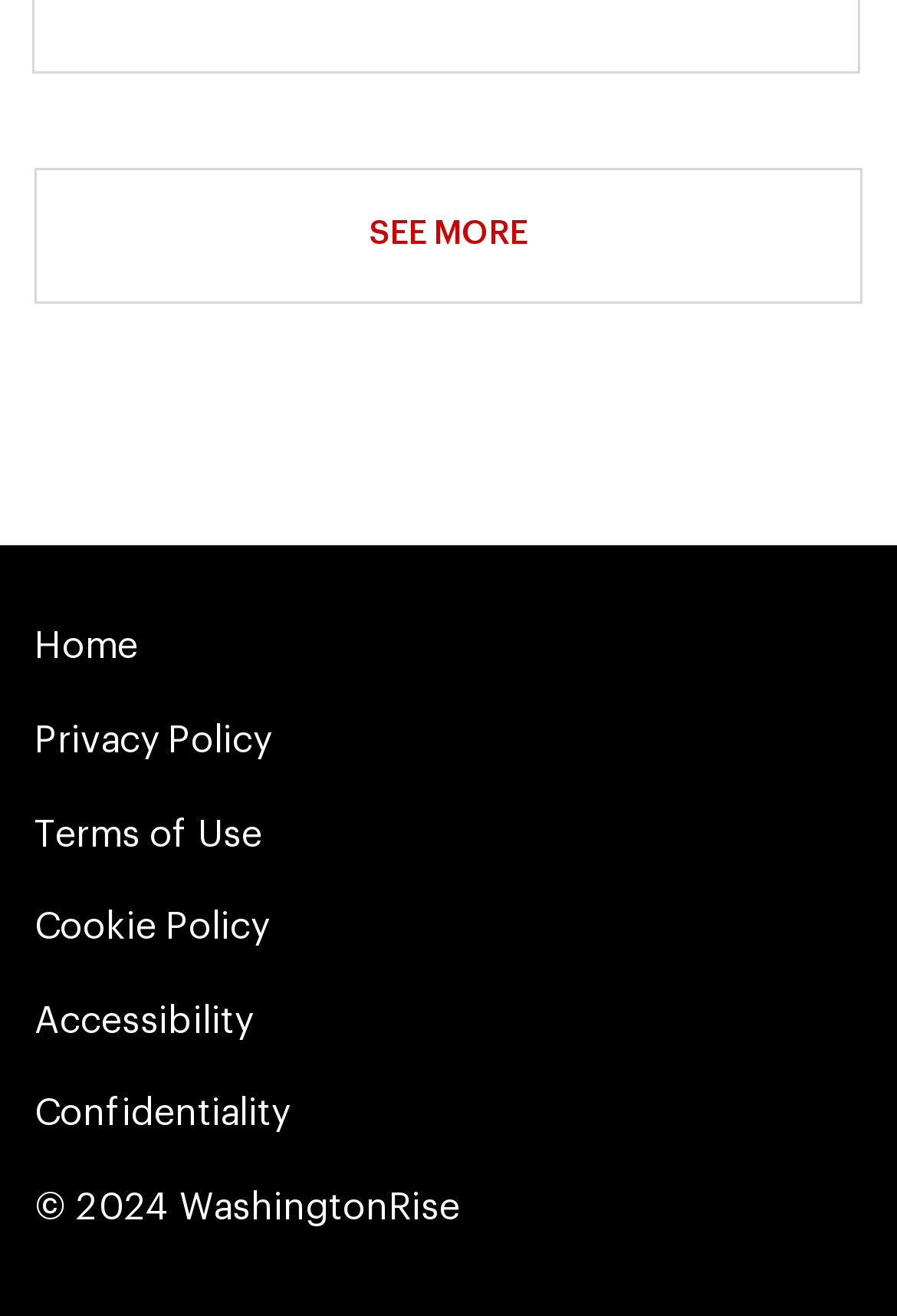Find and specify the bounding box coordinates that correspond to the clickable region for the instruction: "view Privacy Policy".

[0.038, 0.549, 0.303, 0.577]